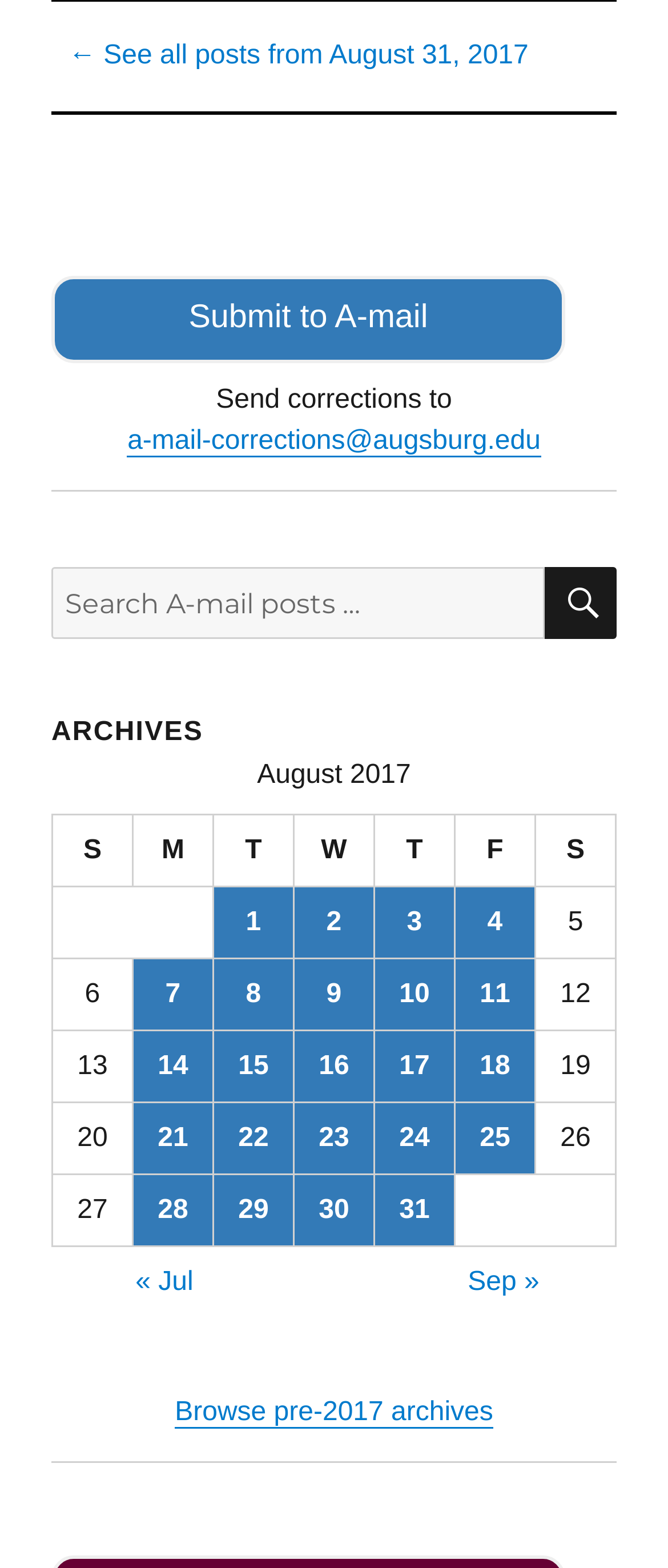Identify and provide the bounding box for the element described by: "« Jul".

[0.203, 0.808, 0.289, 0.827]